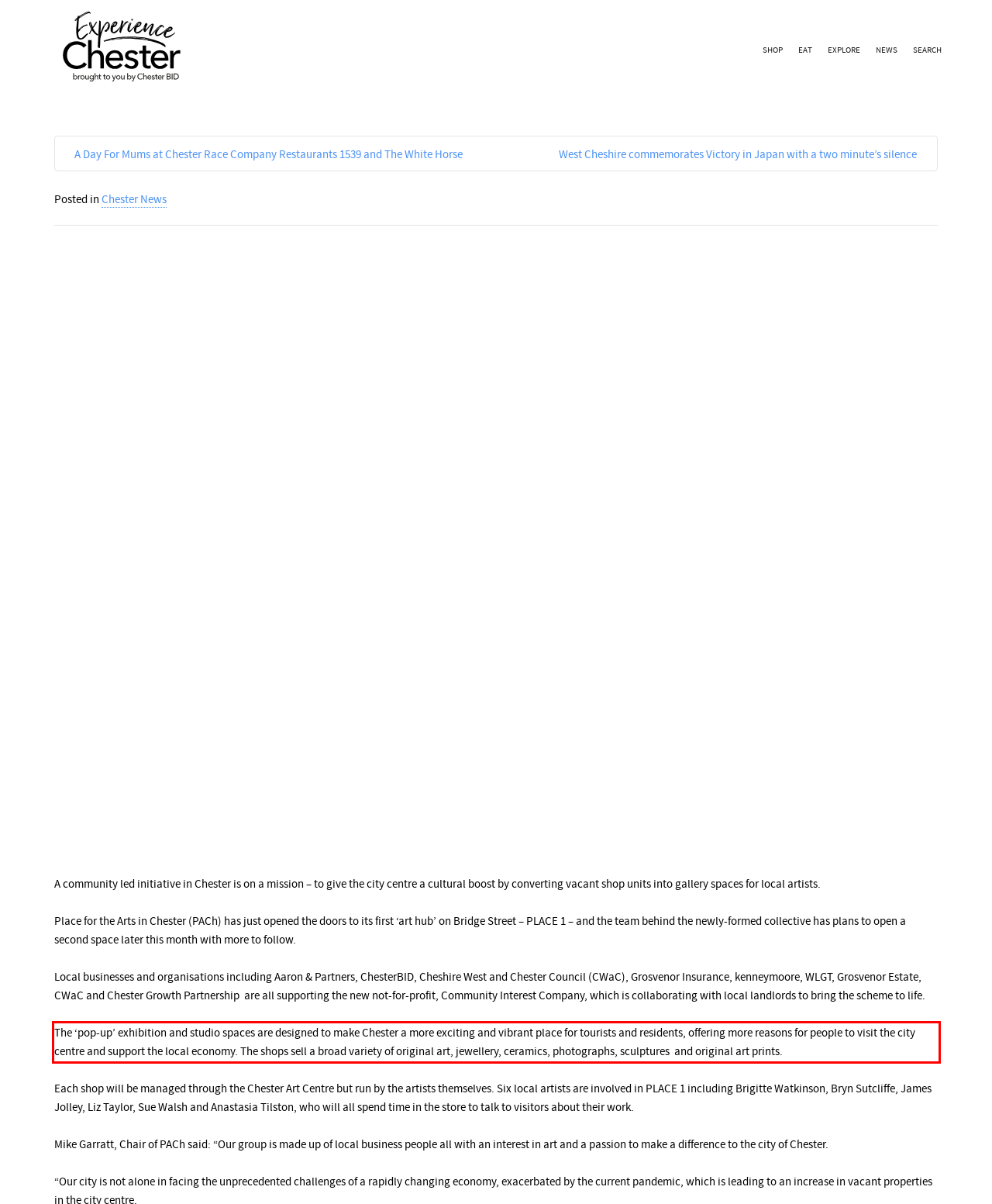View the screenshot of the webpage and identify the UI element surrounded by a red bounding box. Extract the text contained within this red bounding box.

The ‘pop-up’ exhibition and studio spaces are designed to make Chester a more exciting and vibrant place for tourists and residents, offering more reasons for people to visit the city centre and support the local economy. The shops sell a broad variety of original art, jewellery, ceramics, photographs, sculptures and original art prints.